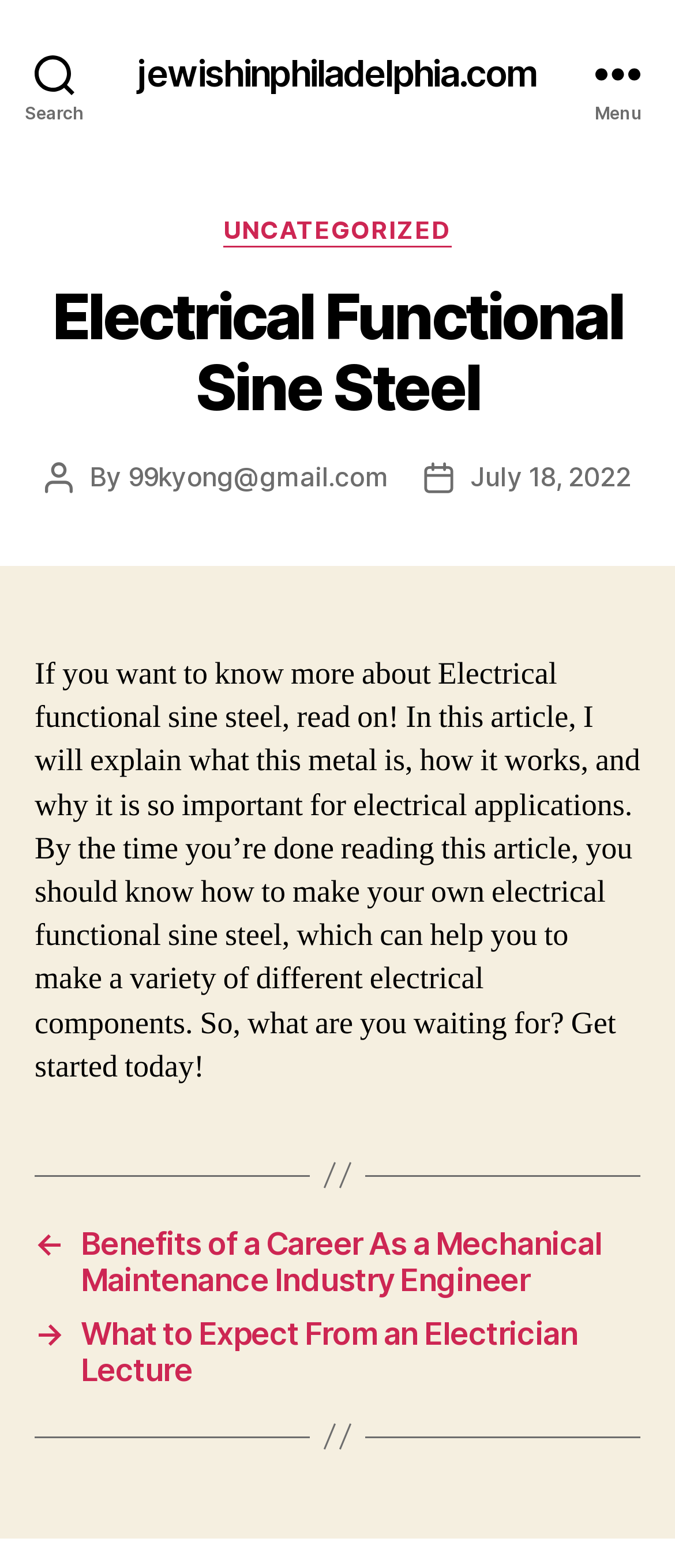Find the bounding box of the web element that fits this description: "jewishinphiladelphia.com".

[0.204, 0.035, 0.796, 0.058]